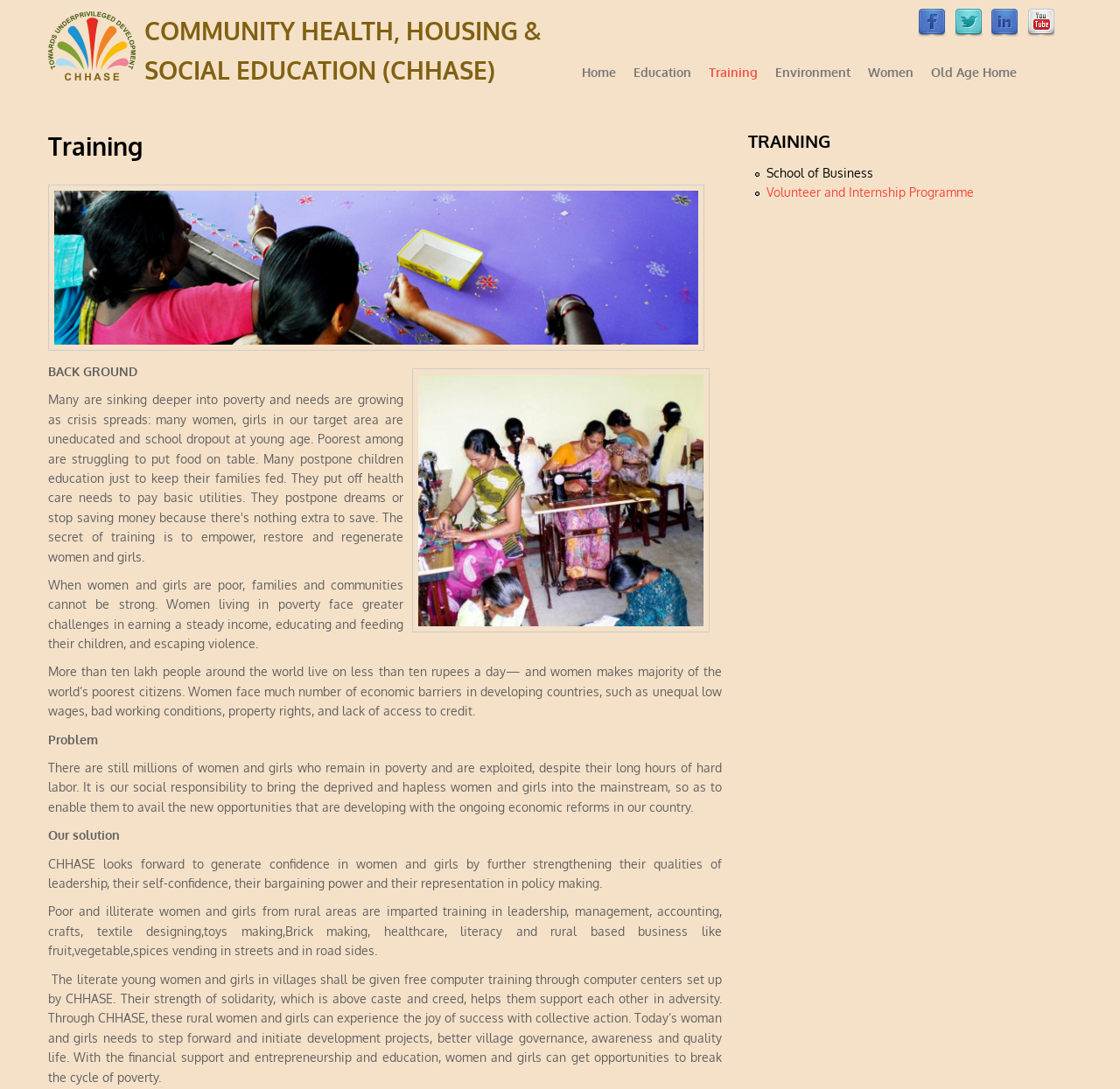What type of training is provided by CHHASE?
Please respond to the question with a detailed and thorough explanation.

The type of training provided by CHHASE can be found in the text 'Poor and illiterate women and girls from rural areas are imparted training in leadership, management, accounting, crafts, textile designing,toys making,Brick making, healthcare, literacy and rural based business like fruit,vegetable,spices vending in streets and in road sides.' which lists various types of training.